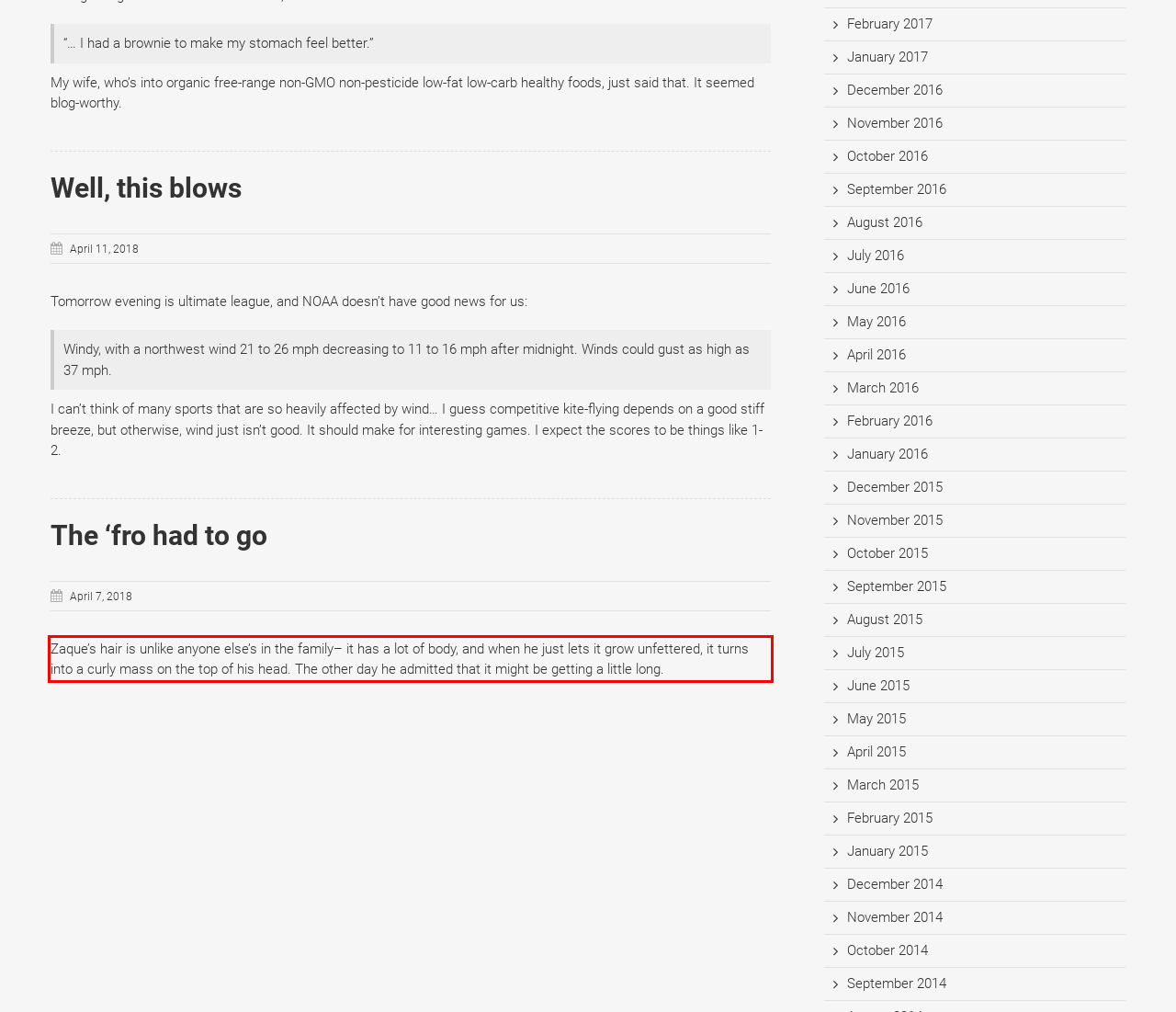Given a screenshot of a webpage, locate the red bounding box and extract the text it encloses.

Zaque’s hair is unlike anyone else’s in the family– it has a lot of body, and when he just lets it grow unfettered, it turns into a curly mass on the top of his head. The other day he admitted that it might be getting a little long.